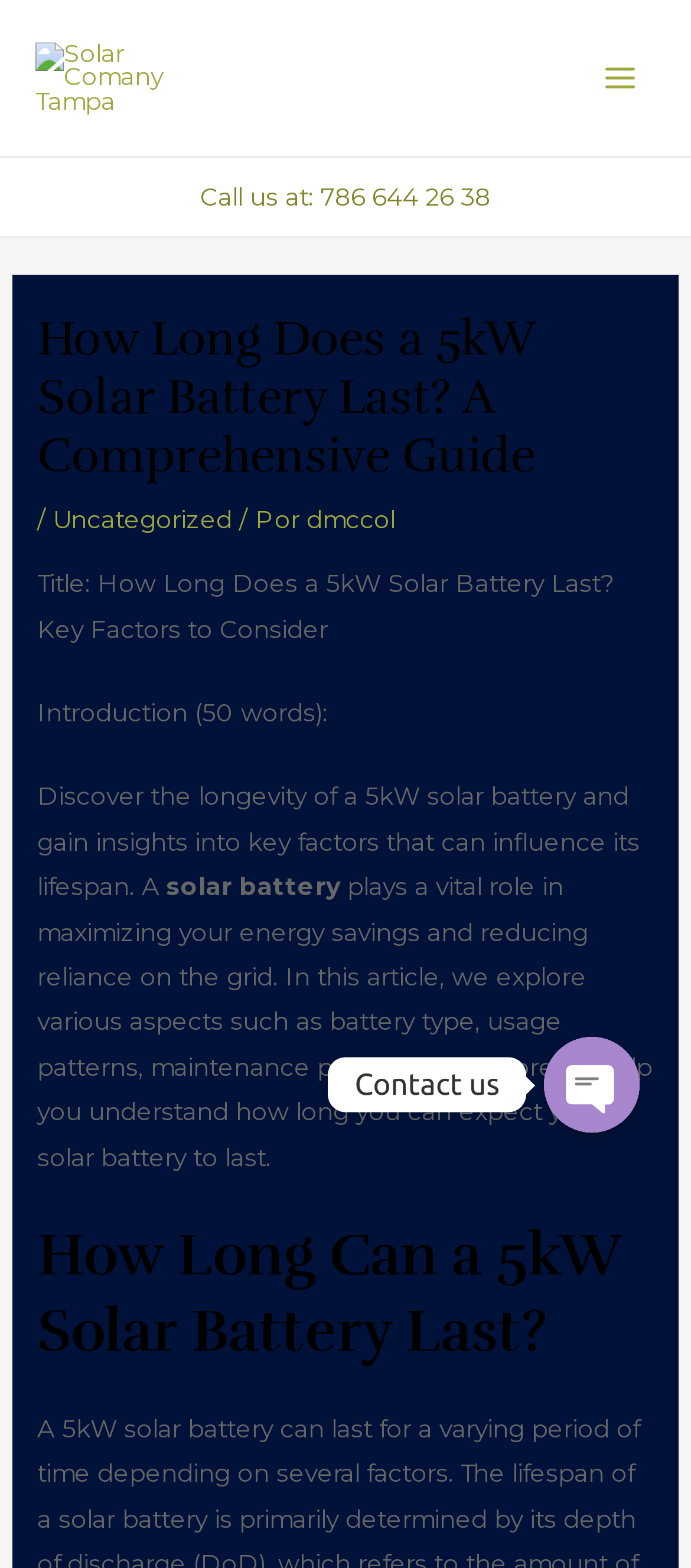What is the purpose of the article?
Based on the image, answer the question with as much detail as possible.

The purpose of the article is to help readers understand the lifespan of a 5kW solar battery, which is evident from the introduction that mentions gaining insights into key factors that influence its lifespan, and the article's comprehensive guide to the topic.